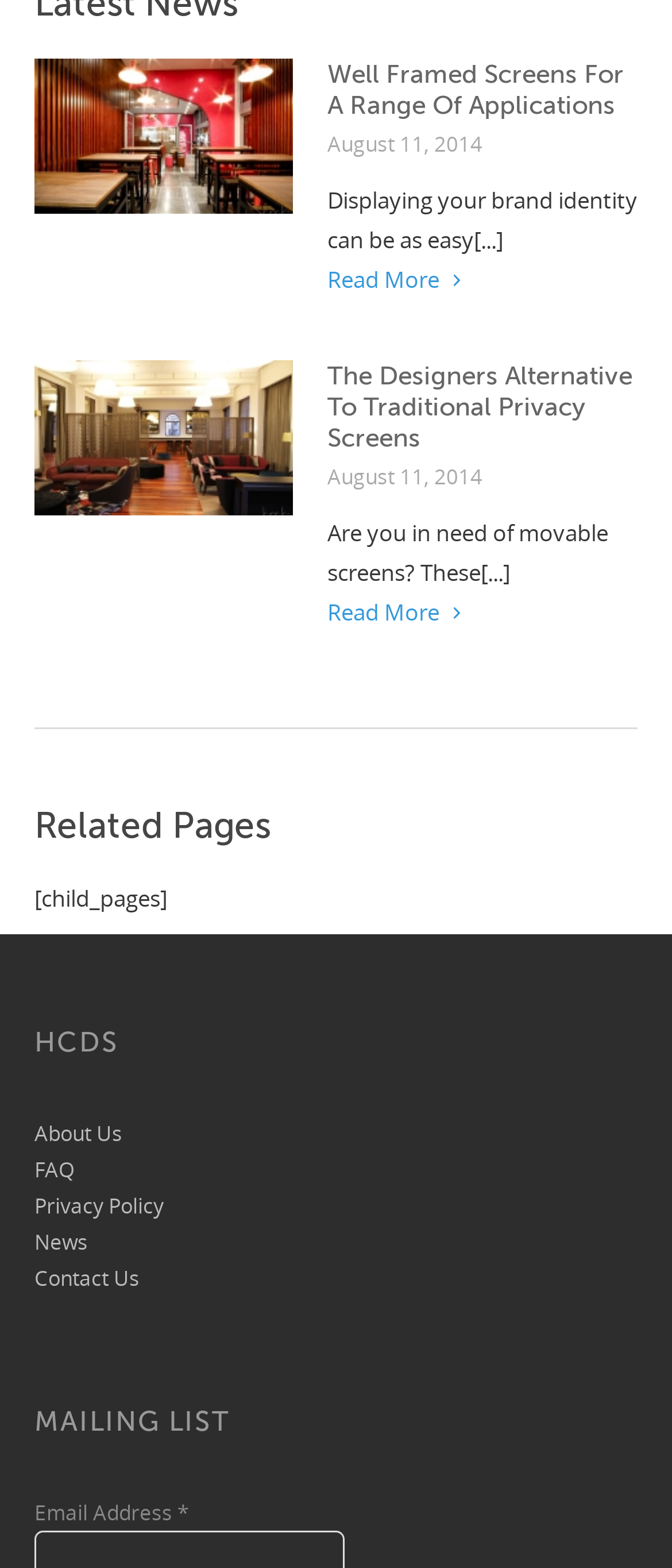Using the given description, provide the bounding box coordinates formatted as (top-left x, top-left y, bottom-right x, bottom-right y), with all values being floating point numbers between 0 and 1. Description: Read More

[0.487, 0.401, 0.697, 0.417]